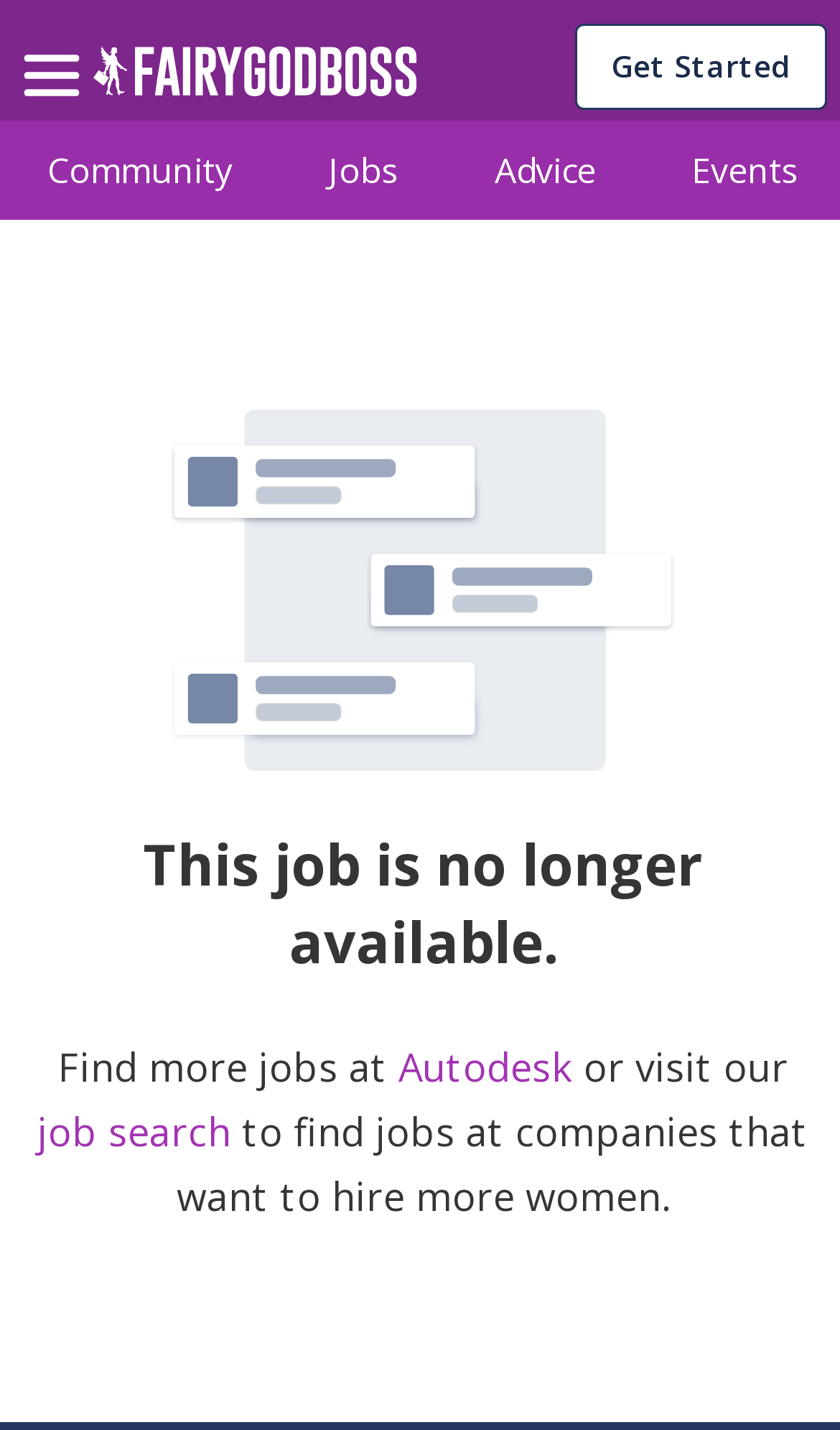Show me the bounding box coordinates of the clickable region to achieve the task as per the instruction: "Click the menu button".

[0.028, 0.018, 0.11, 0.039]